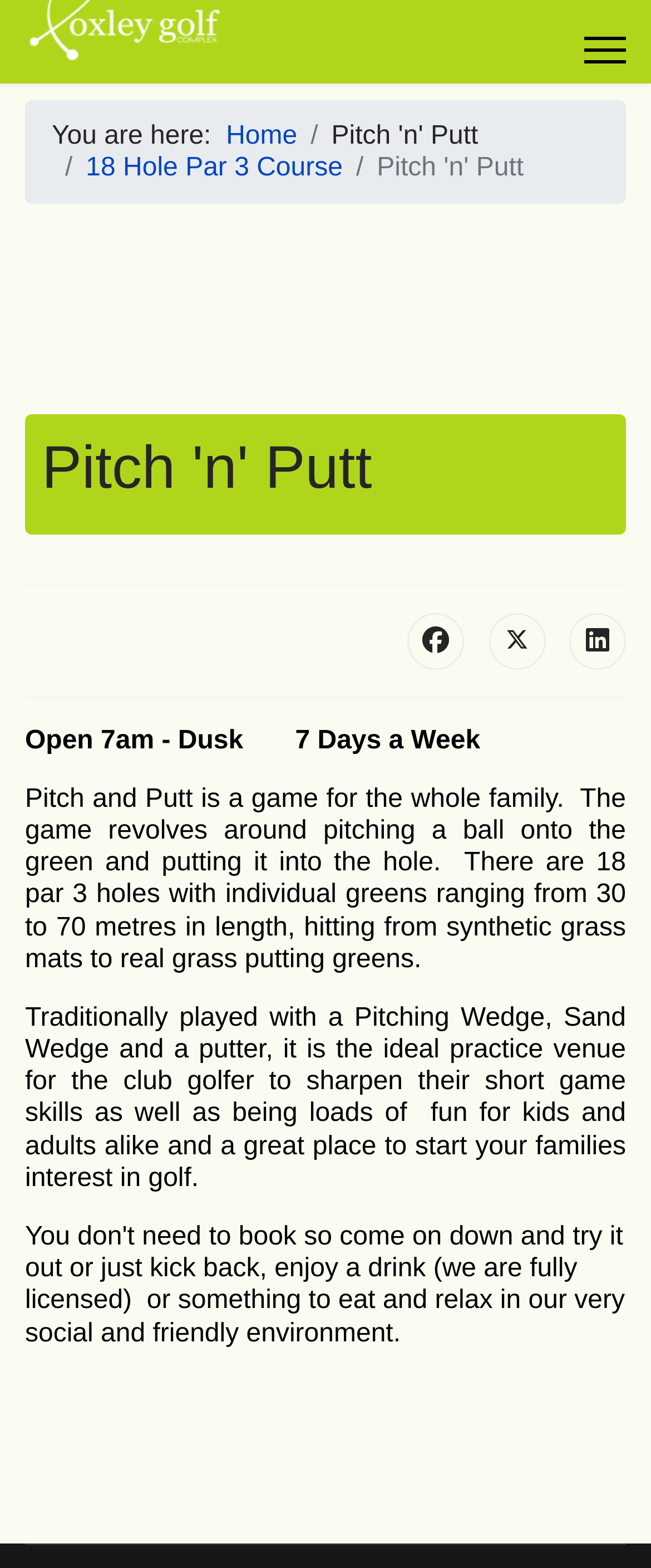Generate a comprehensive description of the contents of the webpage.

The webpage is about Pitch 'n' Putt, a game for the whole family. At the top left, there is a link to "Oxley Golf Complex" accompanied by an image. On the top right, there is a link to "Menu". Below the top section, there is a breadcrumb navigation with links to "Home" and "18 Hole Par 3 Course".

The main content area is divided into two sections. The top section has a heading "Pitch 'n' Putt" and three social media links to Facebook, X (formerly Twitter), and LinkedIn, each accompanied by an image. The Facebook and LinkedIn links are positioned side by side, with the X link in between.

The bottom section of the main content area has three paragraphs of text. The first paragraph mentions the operating hours of the Pitch 'n' Putt course, open from 7am to dusk, 7 days a week. The second paragraph describes the game of Pitch and Putt, explaining how it is played and the features of the course. The third paragraph highlights the benefits of playing Pitch and Putt, including its suitability for families, kids, and adults, and its usefulness for practicing short game skills.